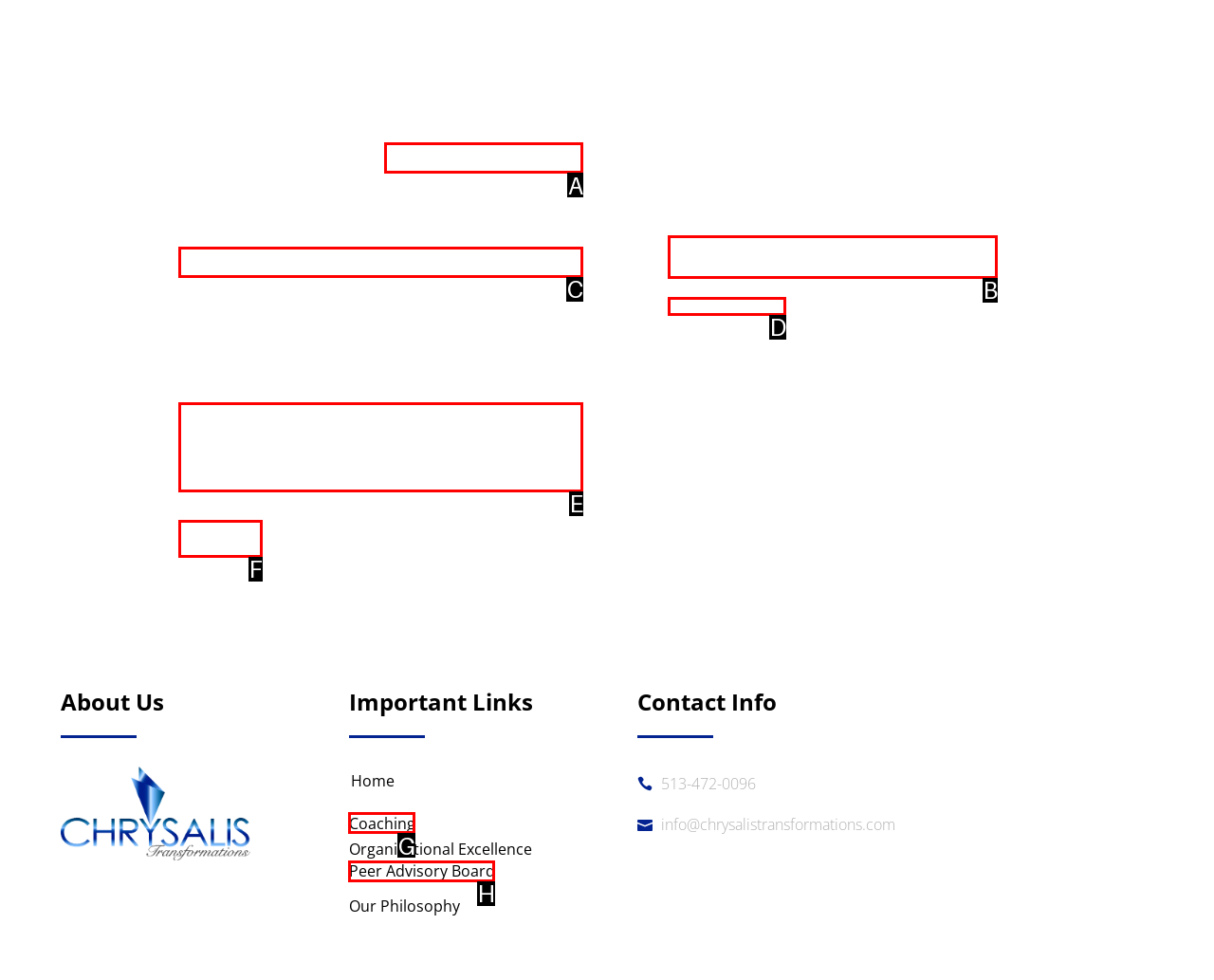Select the letter that aligns with the description: 513-472-0096. Answer with the letter of the selected option directly.

D